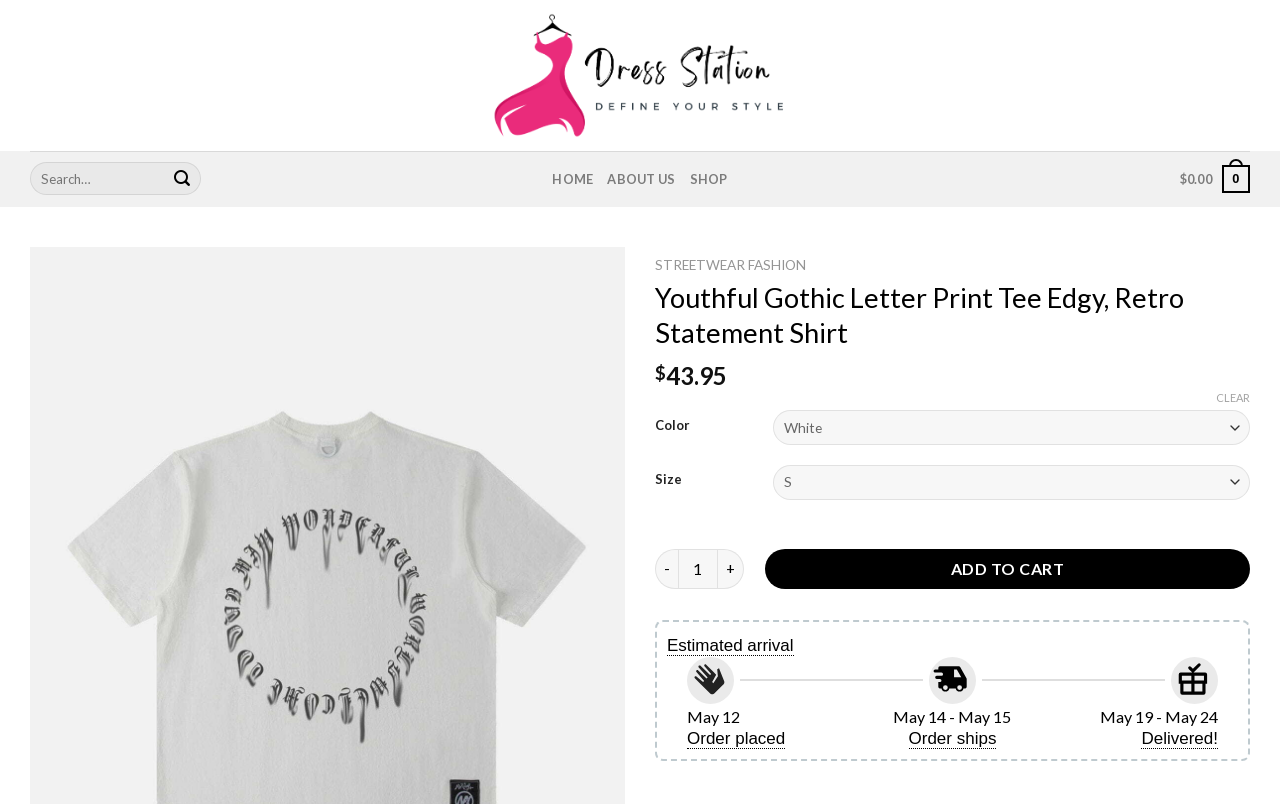What are the available colors for the product?
Provide a fully detailed and comprehensive answer to the question.

I couldn't find the available colors for the product by looking at the webpage, but I found a combobox that says 'Color' which suggests that there are multiple colors available, but the options are not shown.